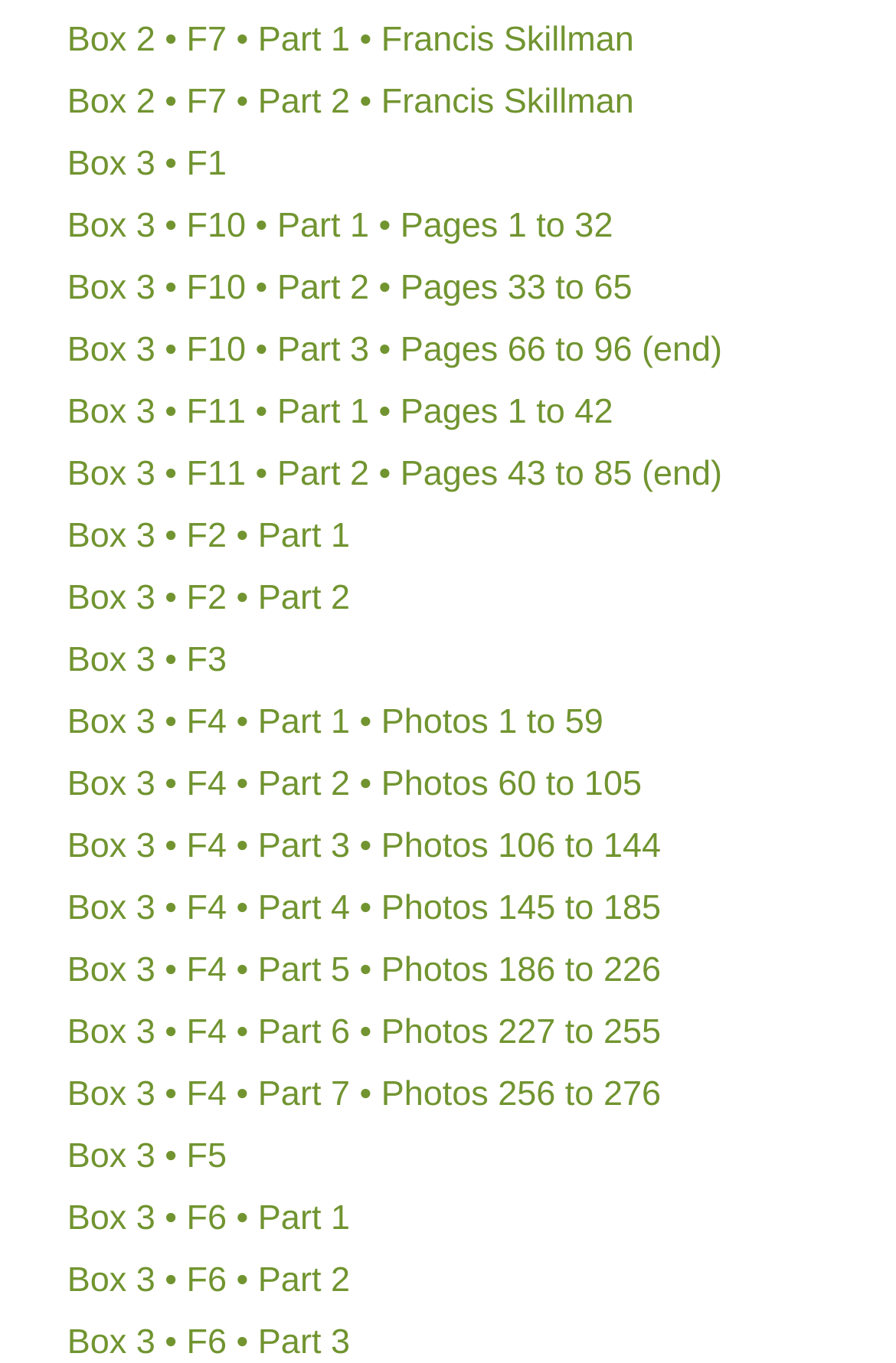How many parts does Box 3 F4 have?
Using the information from the image, provide a comprehensive answer to the question.

I counted the number of links starting with 'Box 3 • F4' and found that there are 7 parts, namely Part 1, Part 2, Part 3, Part 4, Part 5, Part 6, and Part 7.